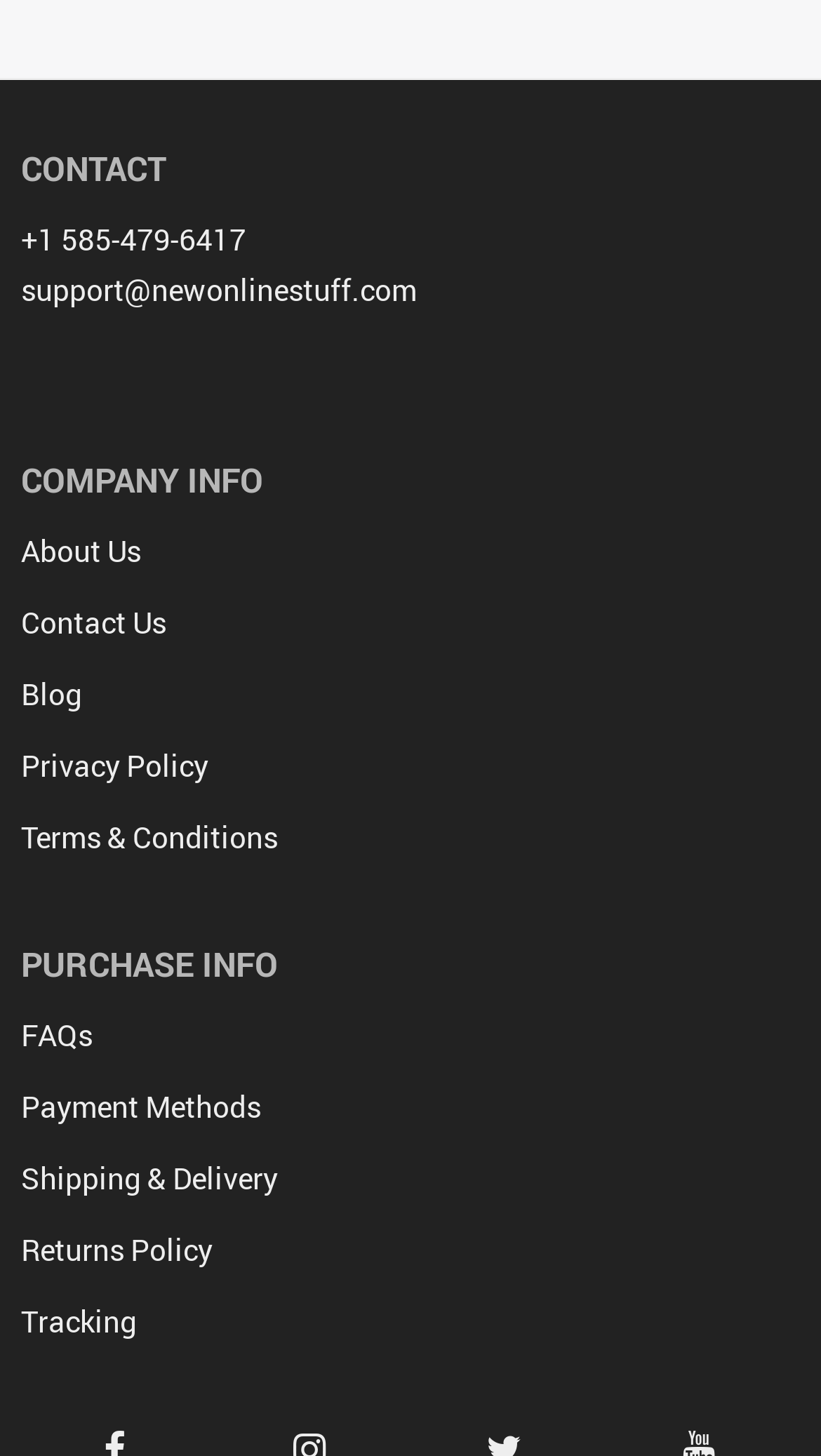What is the third link under 'COMPANY INFO'?
Provide a thorough and detailed answer to the question.

I found the third link by looking at the link elements under the 'COMPANY INFO' heading and counting the links. The third link is 'Blog'.